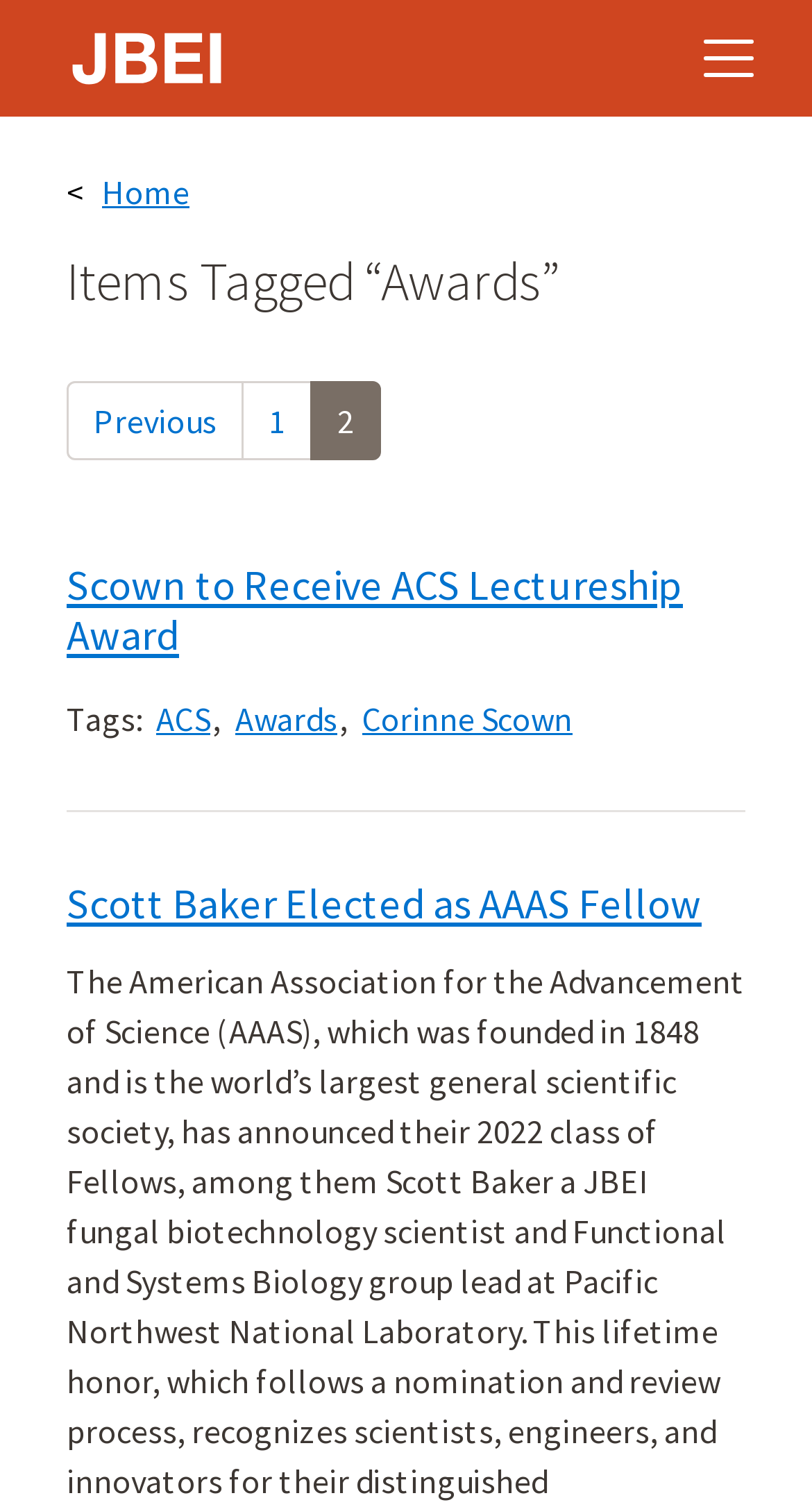What is the name of the award received by Corinne Scown?
Look at the image and answer the question using a single word or phrase.

ACS Lectureship Award